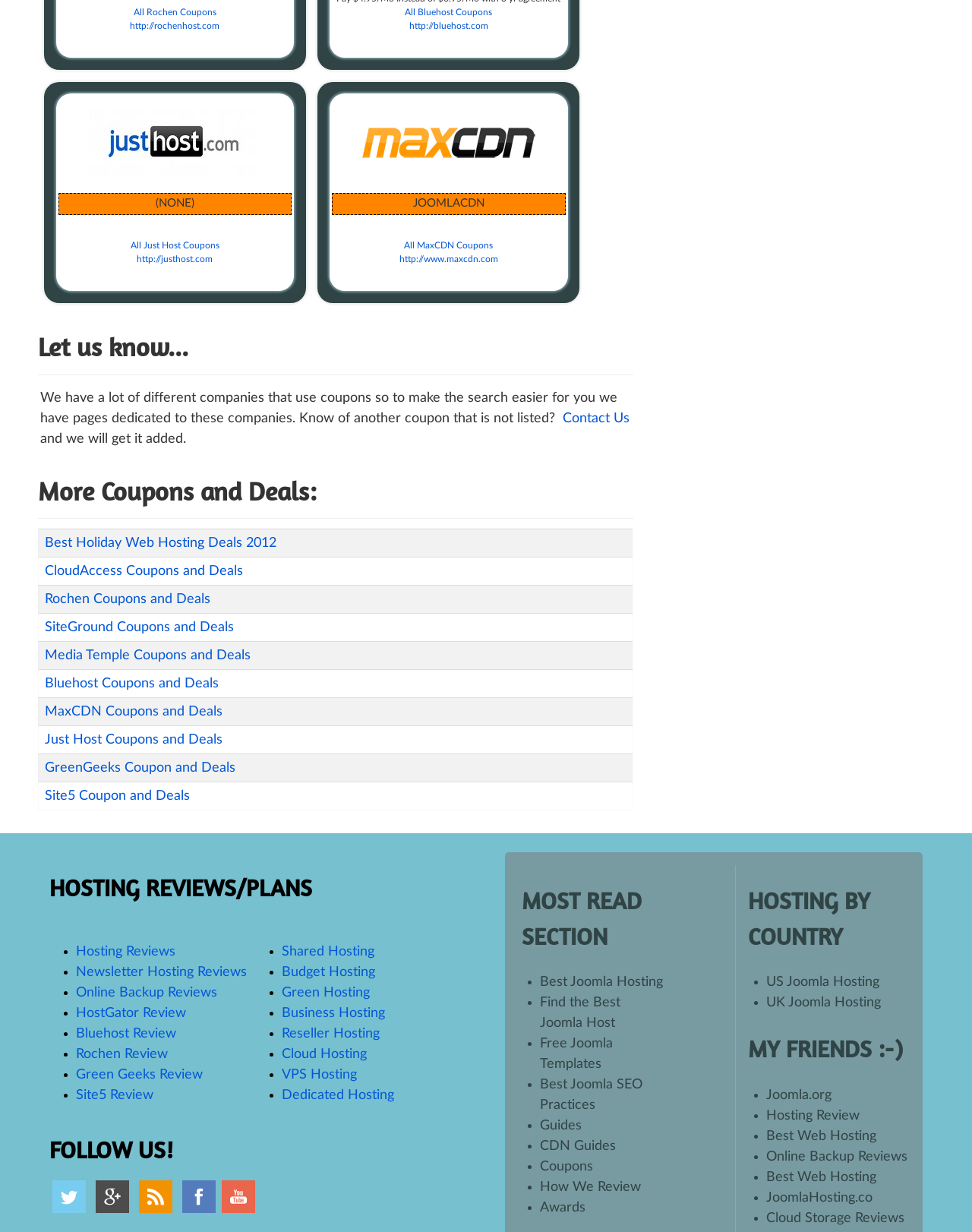What type of content is listed in the table?
Please utilize the information in the image to give a detailed response to the question.

The table on the webpage lists various coupons and deals for different web hosting companies. Each row in the table corresponds to a specific company, and the links within each row likely point to pages with more information about the available coupons and deals.